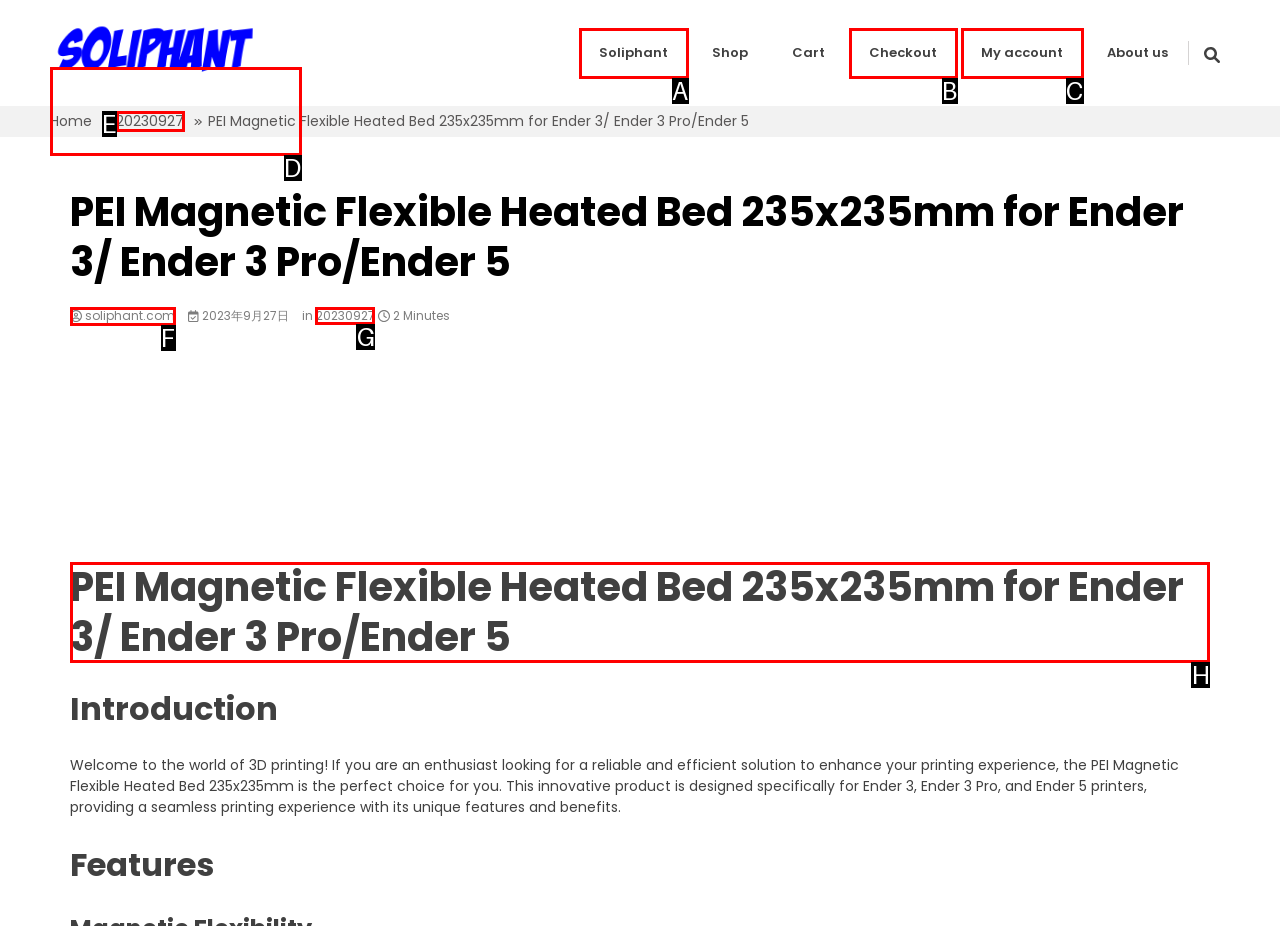Determine the appropriate lettered choice for the task: Read about the PEI Magnetic Flexible Heated Bed 235x235mm. Reply with the correct letter.

H